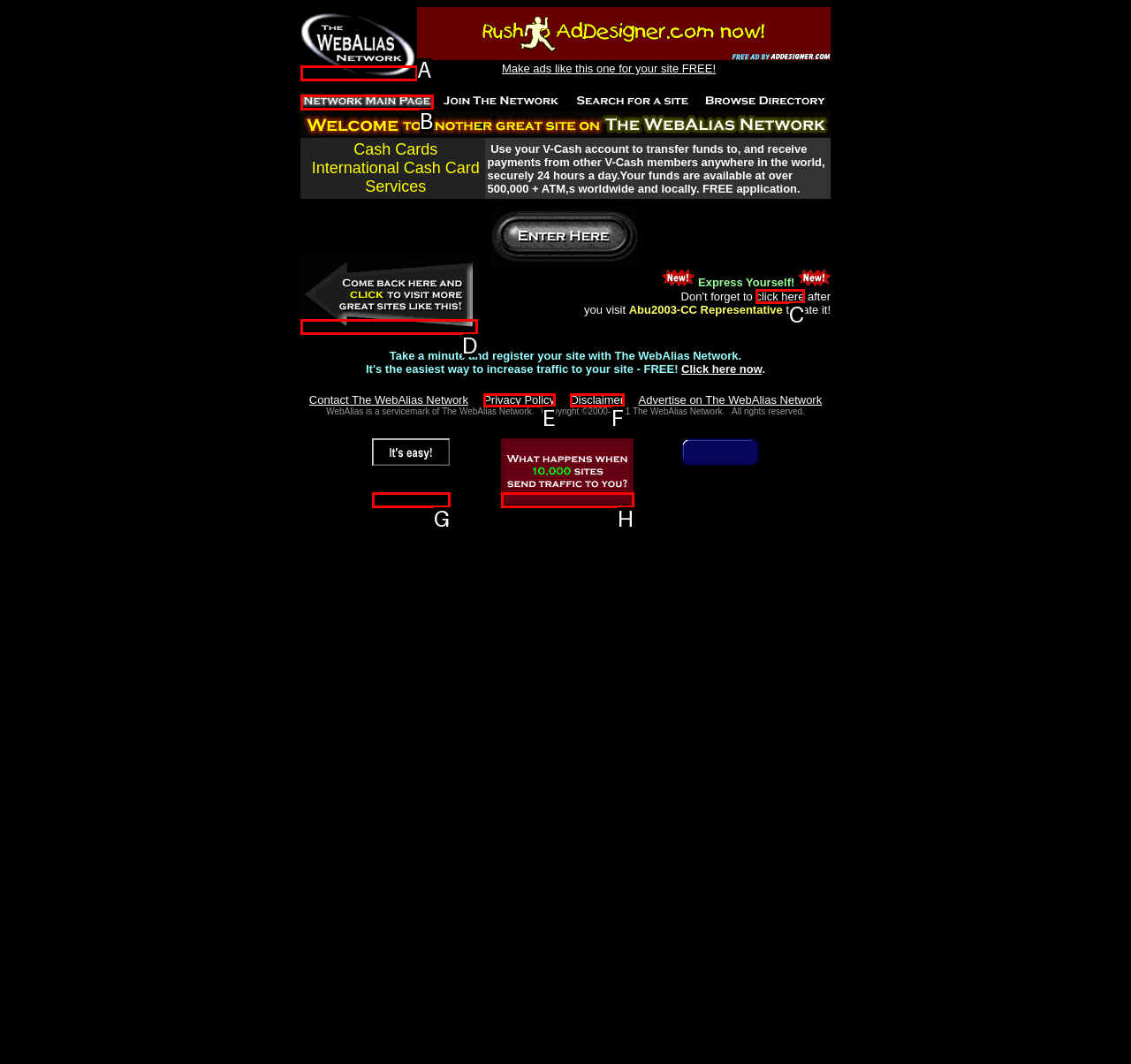From the options shown in the screenshot, tell me which lettered element I need to click to complete the task: Click here to rate it.

C